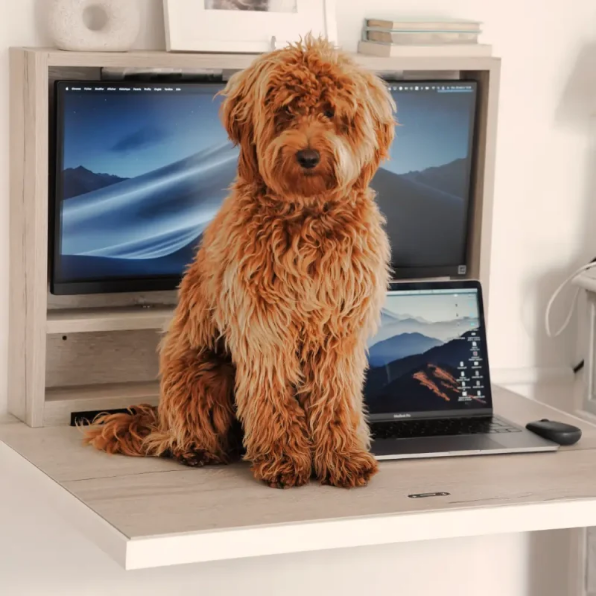Offer a detailed account of the various components present in the image.

In a bright and cozy home office, a large, fluffy brown dog sits attentively on a sleek fold-out desk. The desk features a modern MacBook Pro and an additional screen, providing an inviting workspace. Behind the dog, two monitors display serene mountain landscapes, adding to the tranquil atmosphere. The light brown tones of the room, complemented by the dog's vibrant fur, create a harmonious and warm environment, perfect for productivity and comfort. This scene encapsulates the essence of a well-designed home office, blending functionality with a touch of companionship.